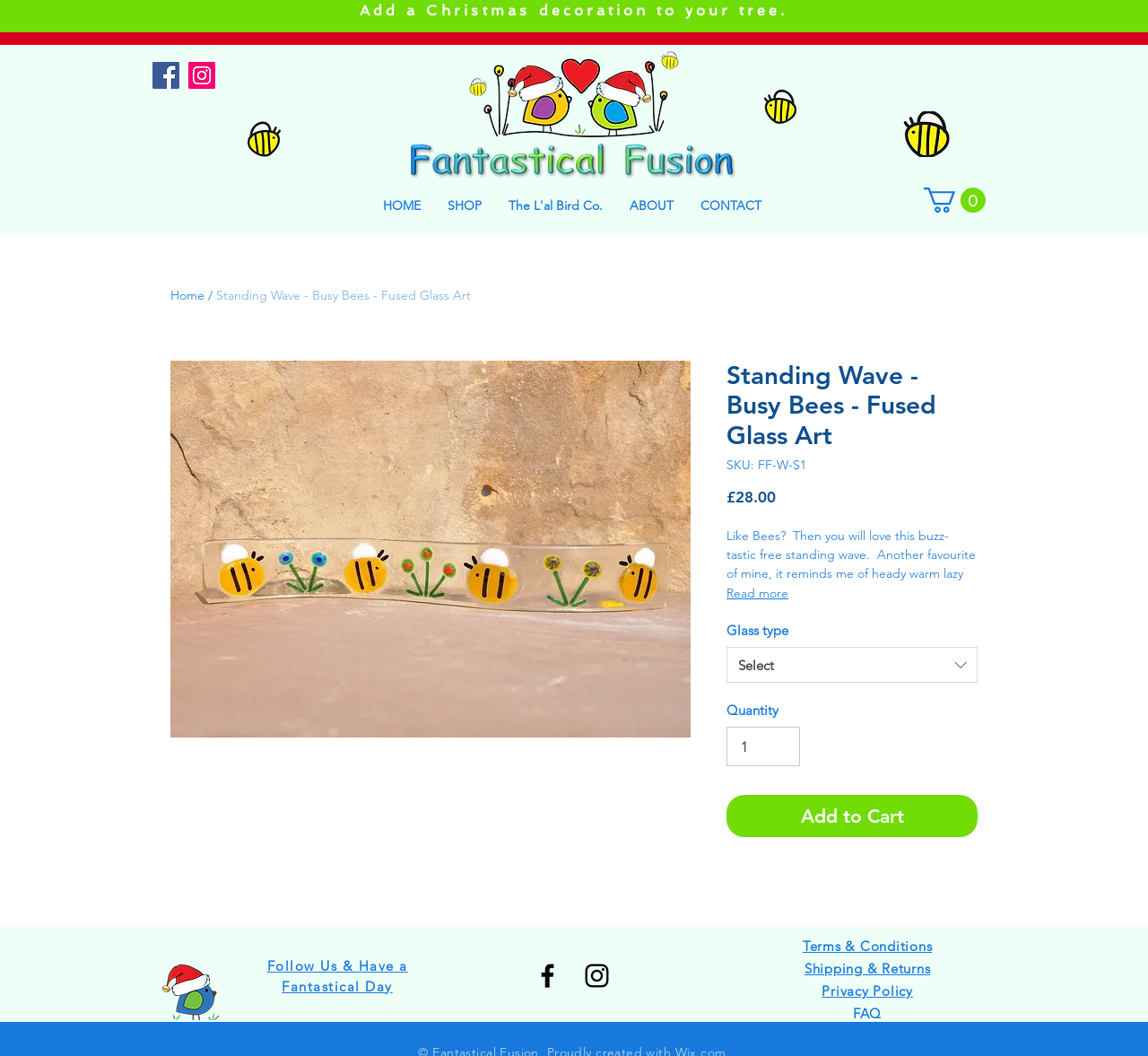Locate the bounding box coordinates of the clickable area needed to fulfill the instruction: "Follow Us on Instagram".

[0.164, 0.059, 0.188, 0.084]